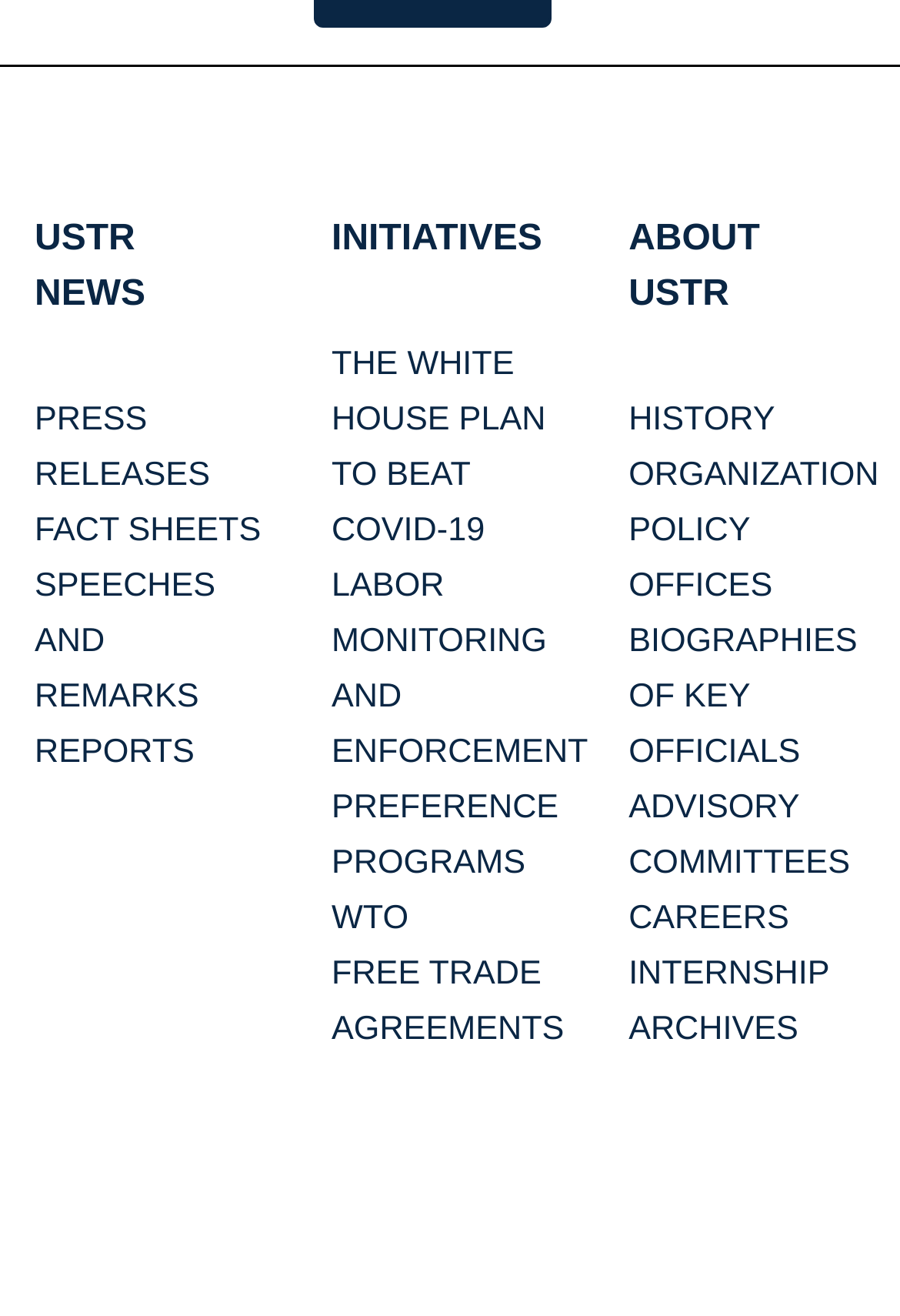Determine the bounding box coordinates for the region that must be clicked to execute the following instruction: "View USTR news".

[0.038, 0.166, 0.162, 0.238]